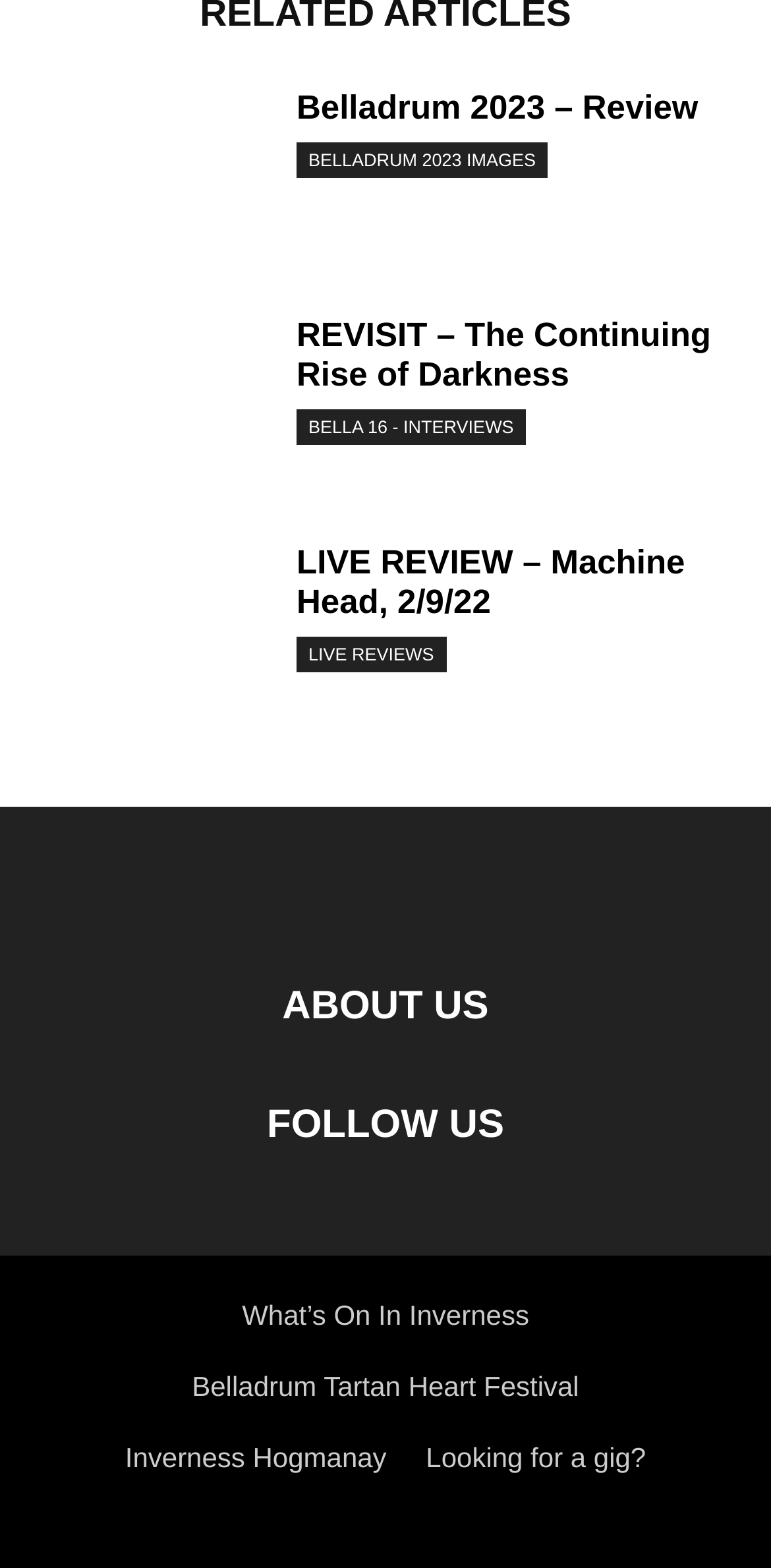How many links are related to events or festivals?
Provide a detailed answer to the question, using the image to inform your response.

There are four links related to events or festivals on the webpage. They are 'Belladrum 2023 – Review', 'Belladrum Tartan Heart Festival', 'Inverness Hogmanay', and 'What’s On In Inverness'.